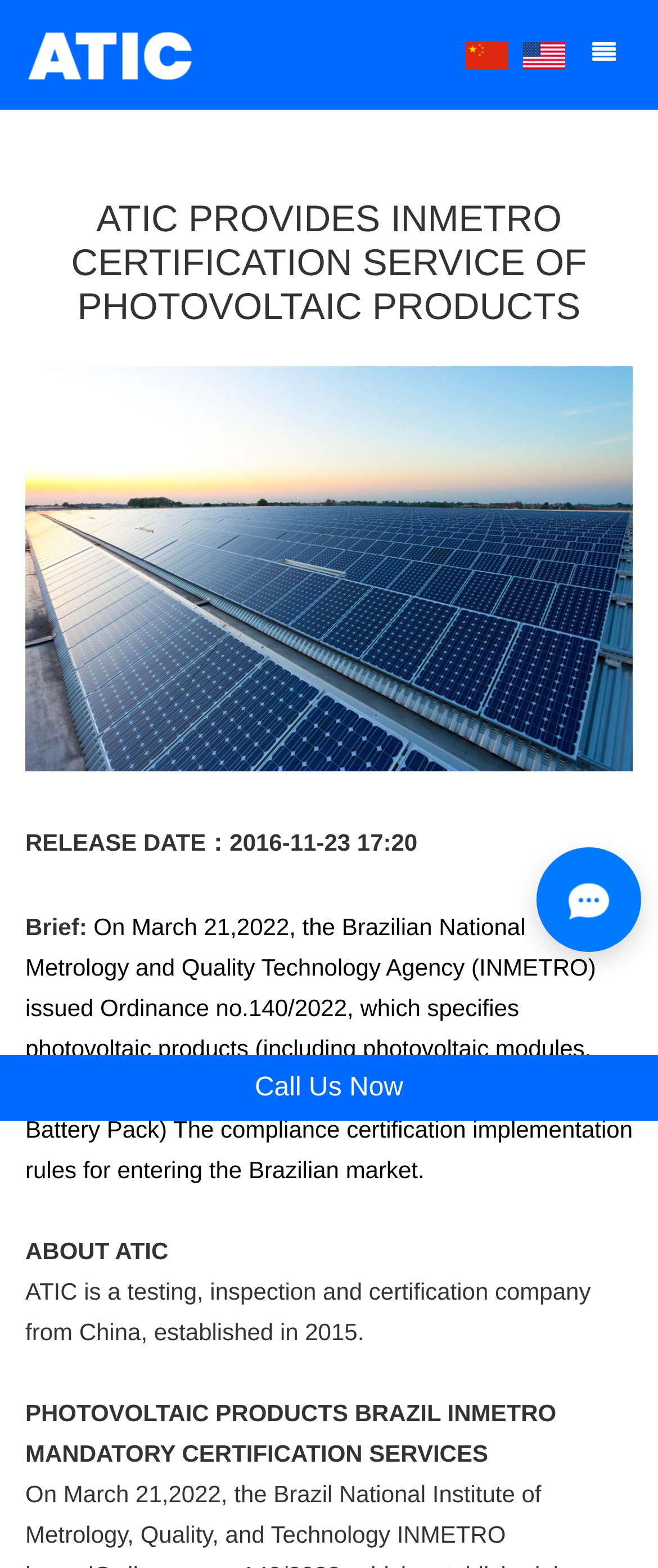Detail the various sections and features of the webpage.

The webpage is about ATIC's INMETRO certification service for photovoltaic products. At the top, there is a navigation bar with three links, including a logo on the left. Below the navigation bar, there is a heading that reads "ATIC PROVIDES INMETRO CERTIFICATION SERVICE OF PHOTOVOLTAIC PRODUCTS". 

To the right of the heading, there is a large image related to photovoltaic products and Brazilian certification. Below the image, there is a section with a release date and a brief description of the certification service. The brief description explains that INMETRO issued Ordinance no.140/2022, specifying photovoltaic products, including modules, charge controllers, batteries, inverters, and battery packs, for entering the Brazilian market.

Further down, there is a section about ATIC, describing it as a testing, inspection, and certification company from China, established in 2015. Below this section, there is a heading that reads "PHOTOVOLTAIC PRODUCTS BRAZIL INMETRO MANDATORY CERTIFICATION SERVICES". At the bottom of the page, there is a call-to-action link that reads "Call Us Now".